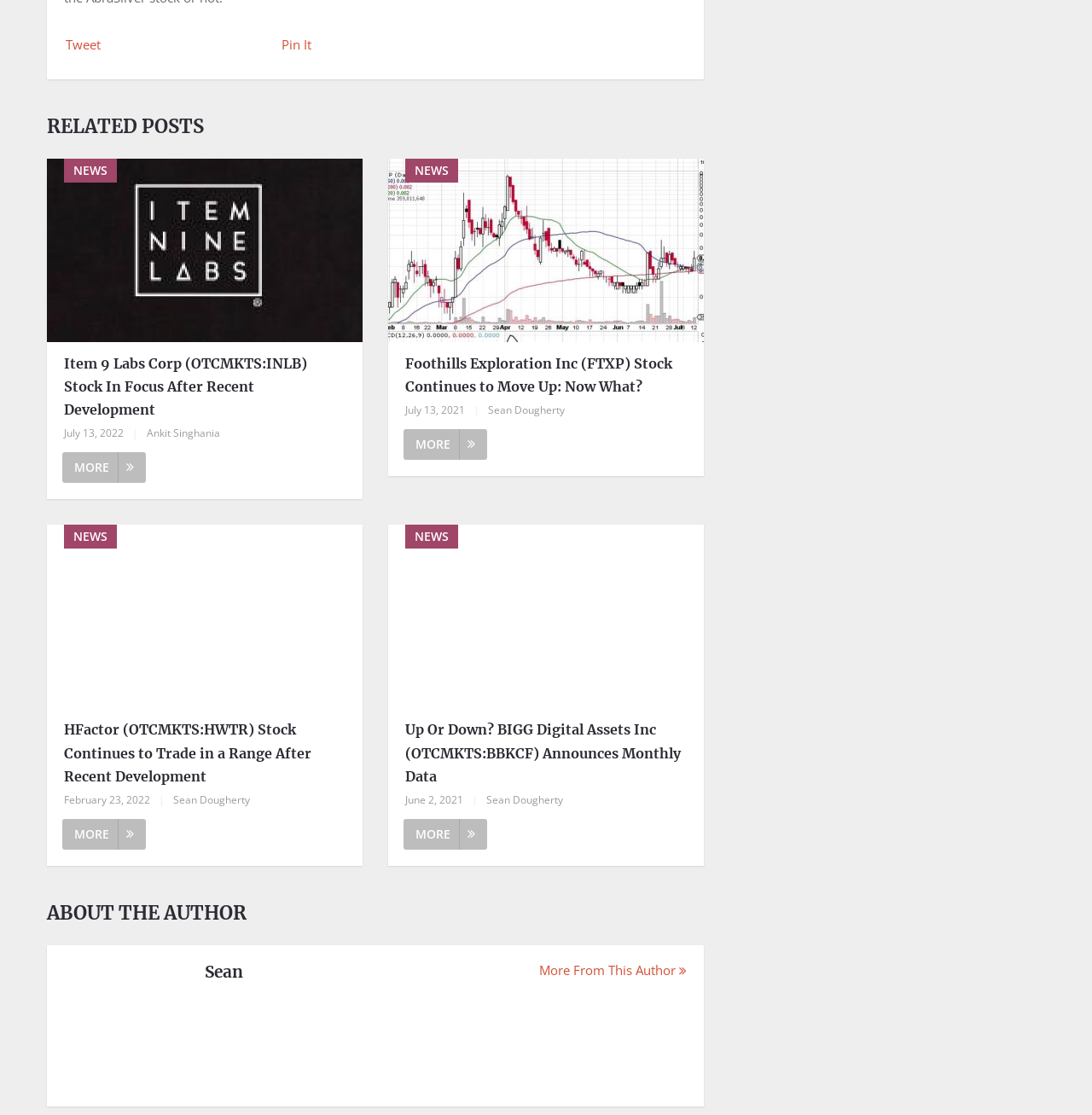What is the date of the latest article?
Based on the image, give a concise answer in the form of a single word or short phrase.

July 13, 2022